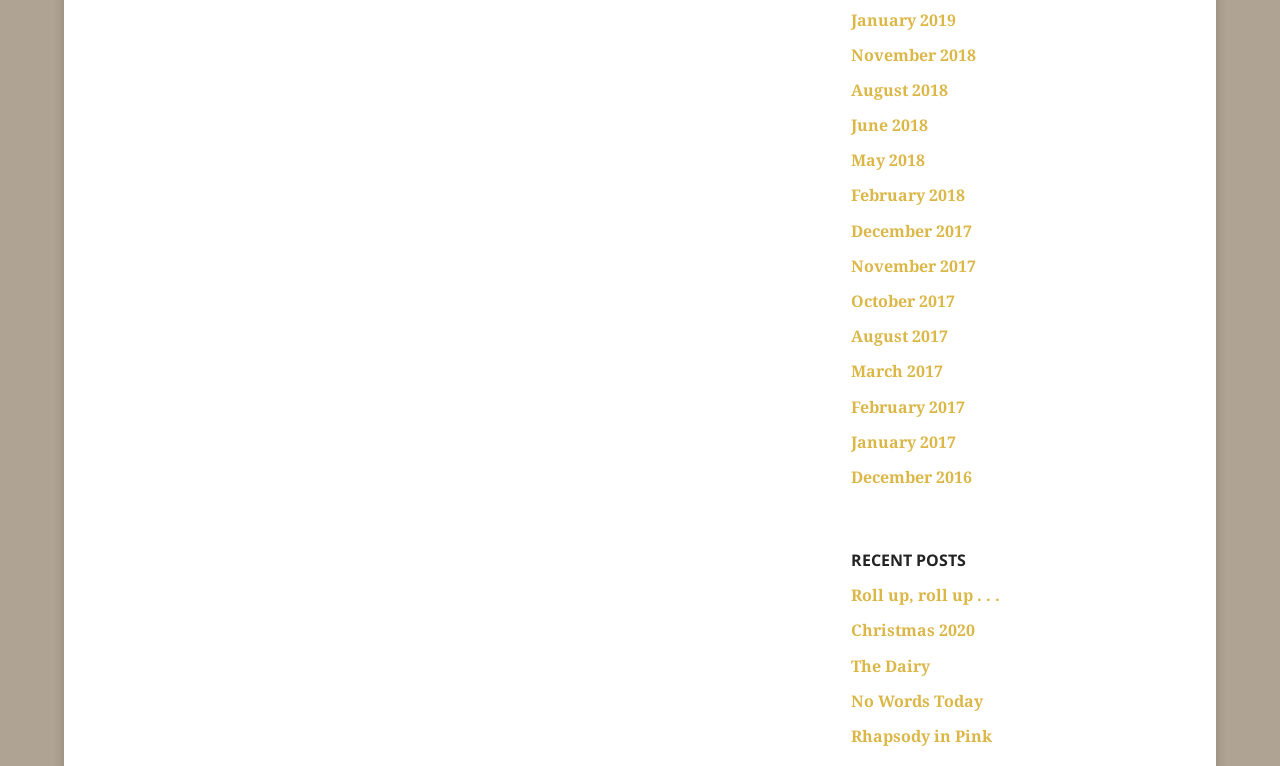Determine the bounding box coordinates for the area that needs to be clicked to fulfill this task: "View January 2019 posts". The coordinates must be given as four float numbers between 0 and 1, i.e., [left, top, right, bottom].

[0.665, 0.011, 0.747, 0.04]